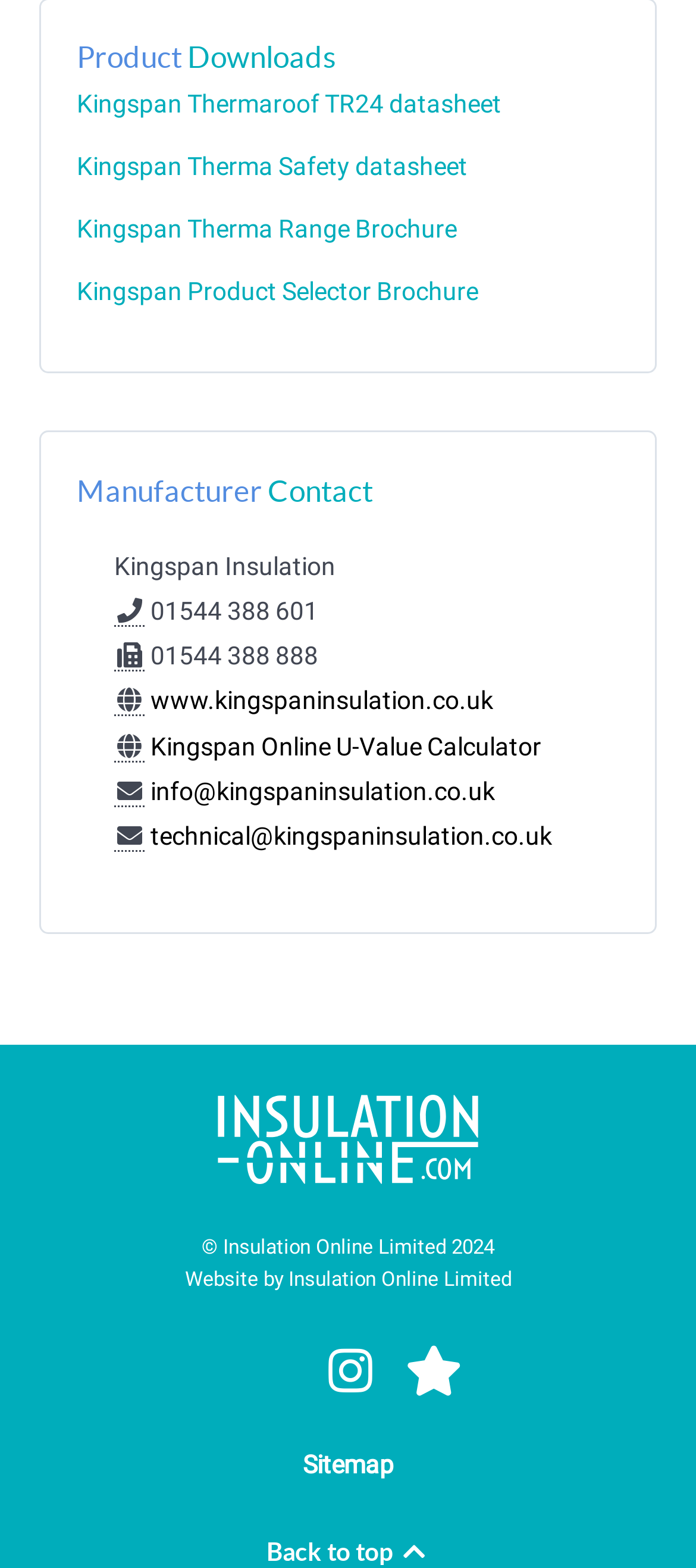Determine the bounding box coordinates of the element's region needed to click to follow the instruction: "Visit Kingspan Insulation website". Provide these coordinates as four float numbers between 0 and 1, formatted as [left, top, right, bottom].

[0.209, 0.438, 0.709, 0.456]